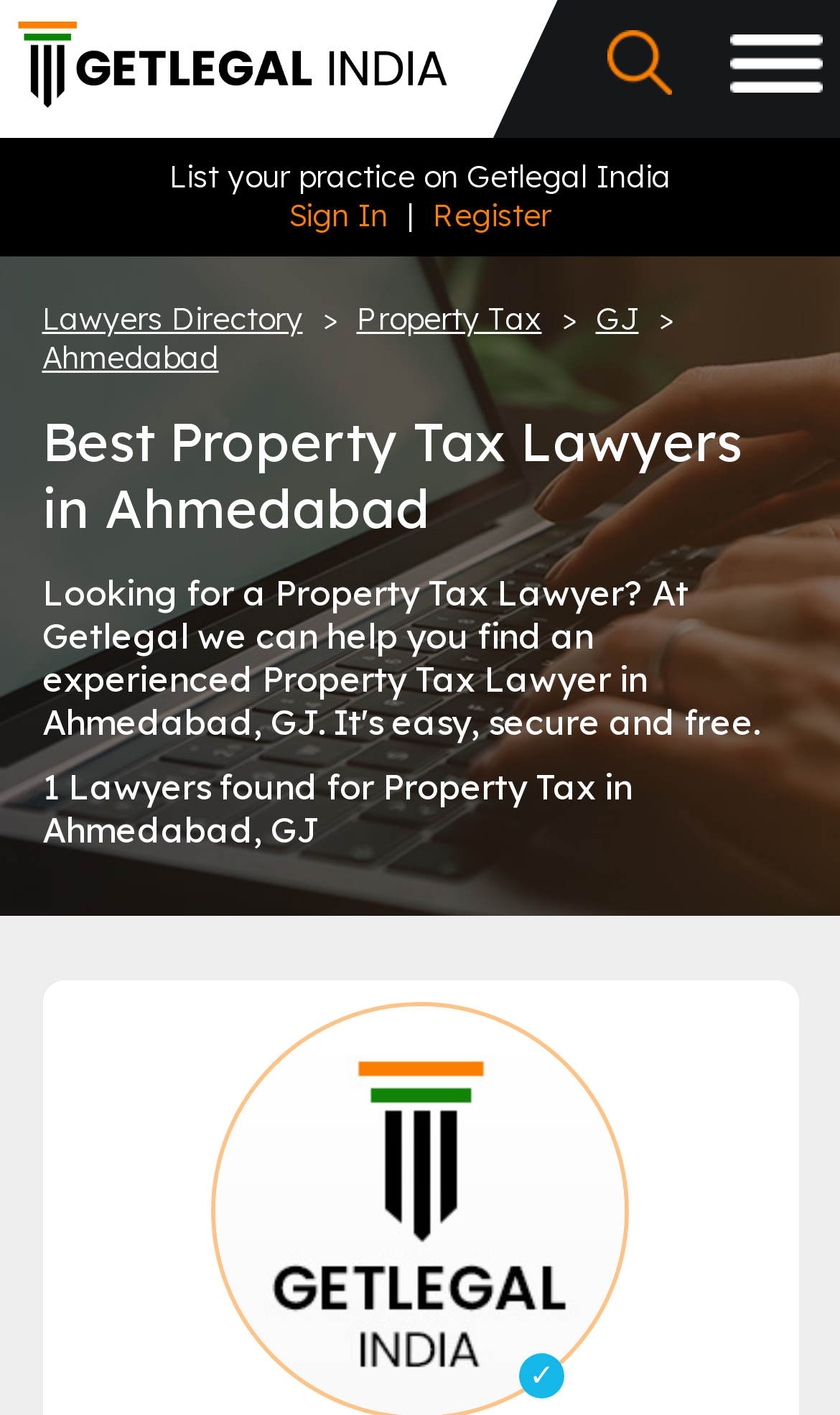What can users do with their law practice on this webpage?
We need a detailed and meticulous answer to the question.

The webpage contains a static text 'List your practice on Getlegal India' which suggests that users can list their law practice on this webpage.